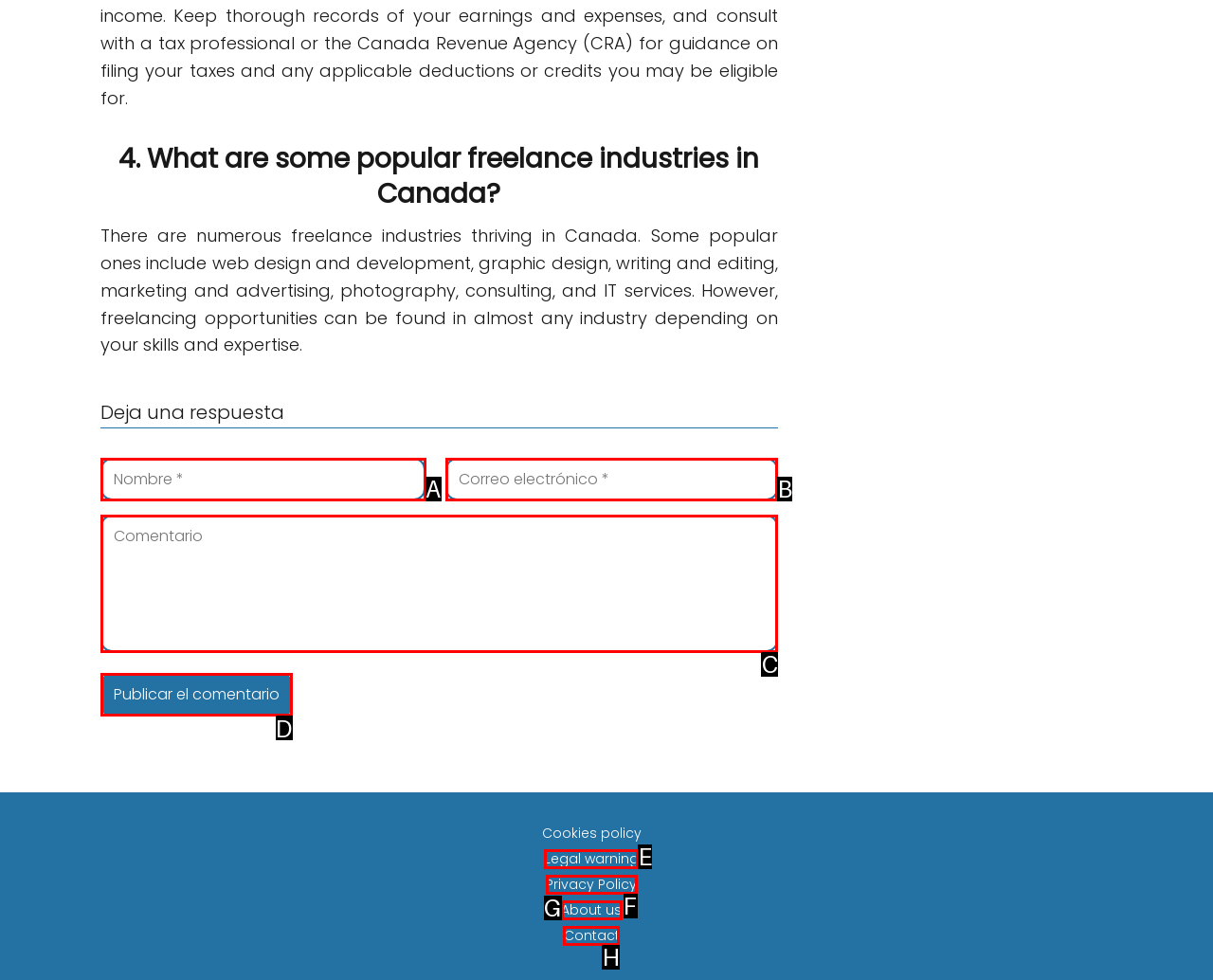Pick the HTML element that should be clicked to execute the task: Click to submit the comment
Respond with the letter corresponding to the correct choice.

D